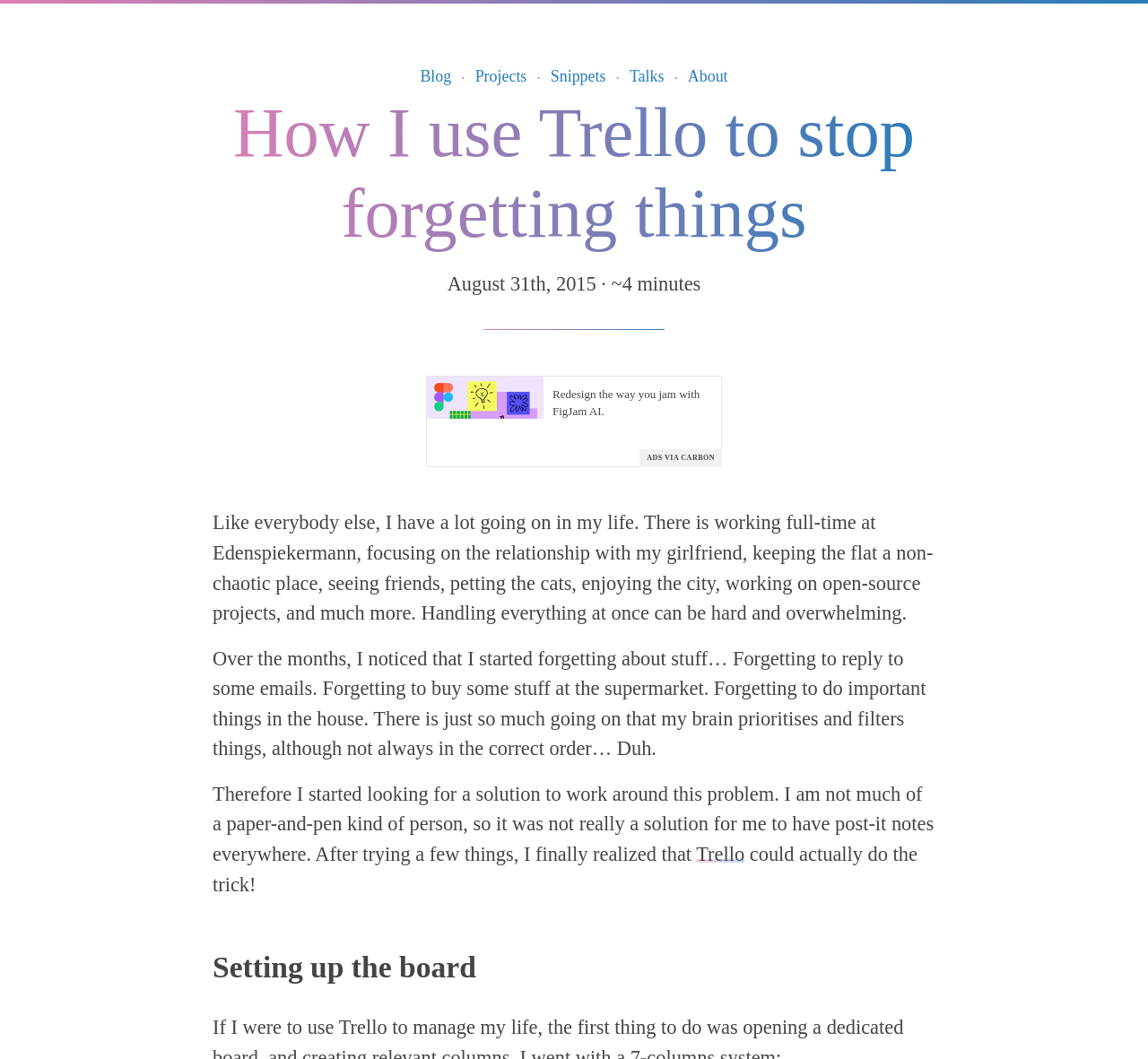How long does it take to read the article?
Refer to the image and give a detailed answer to the query.

The estimated read time of the article can be found in the metadata section below the title, which states that it takes approximately 4 minutes to read.